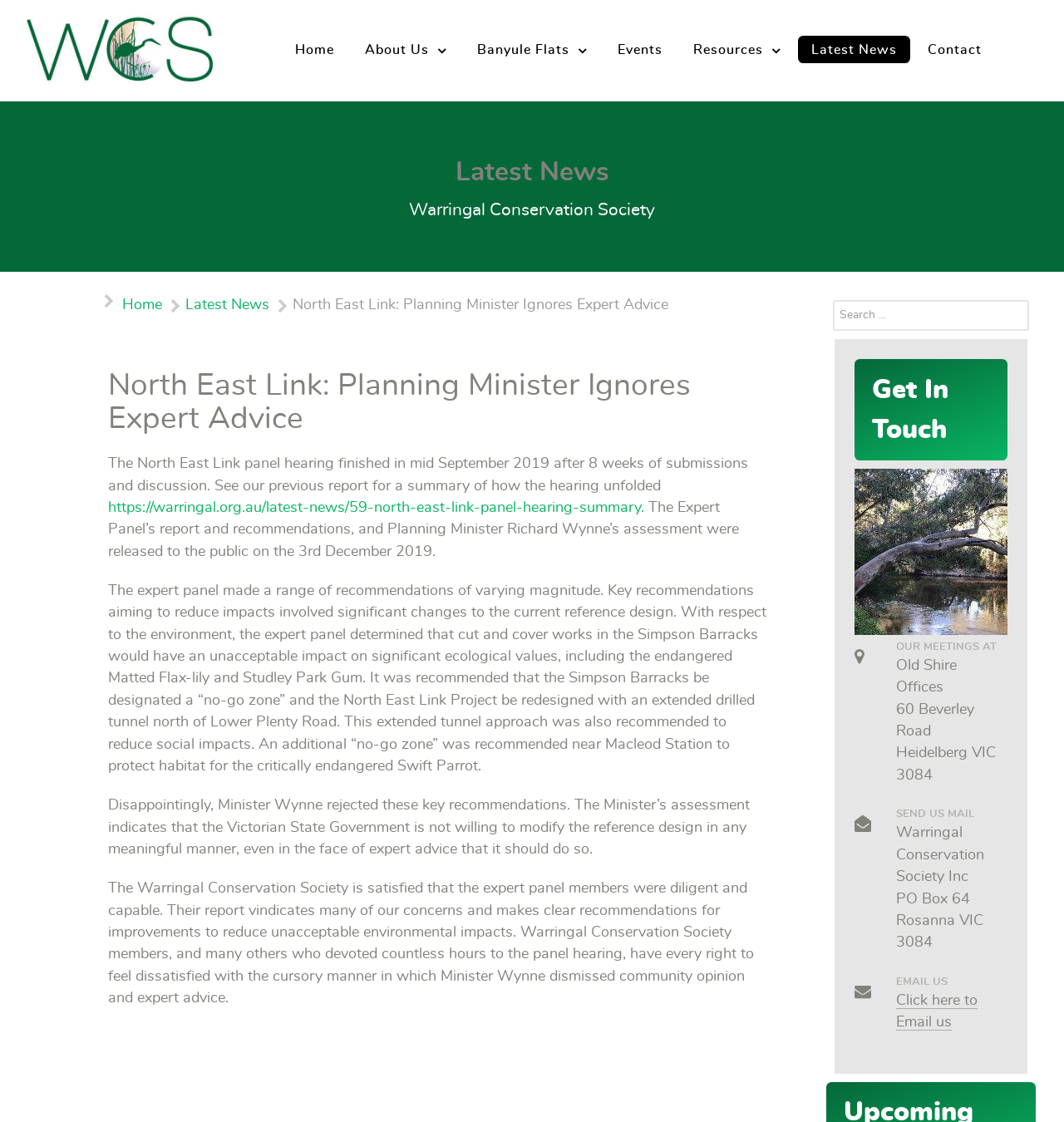Given the following UI element description: "Wealth building", find the bounding box coordinates in the webpage screenshot.

None